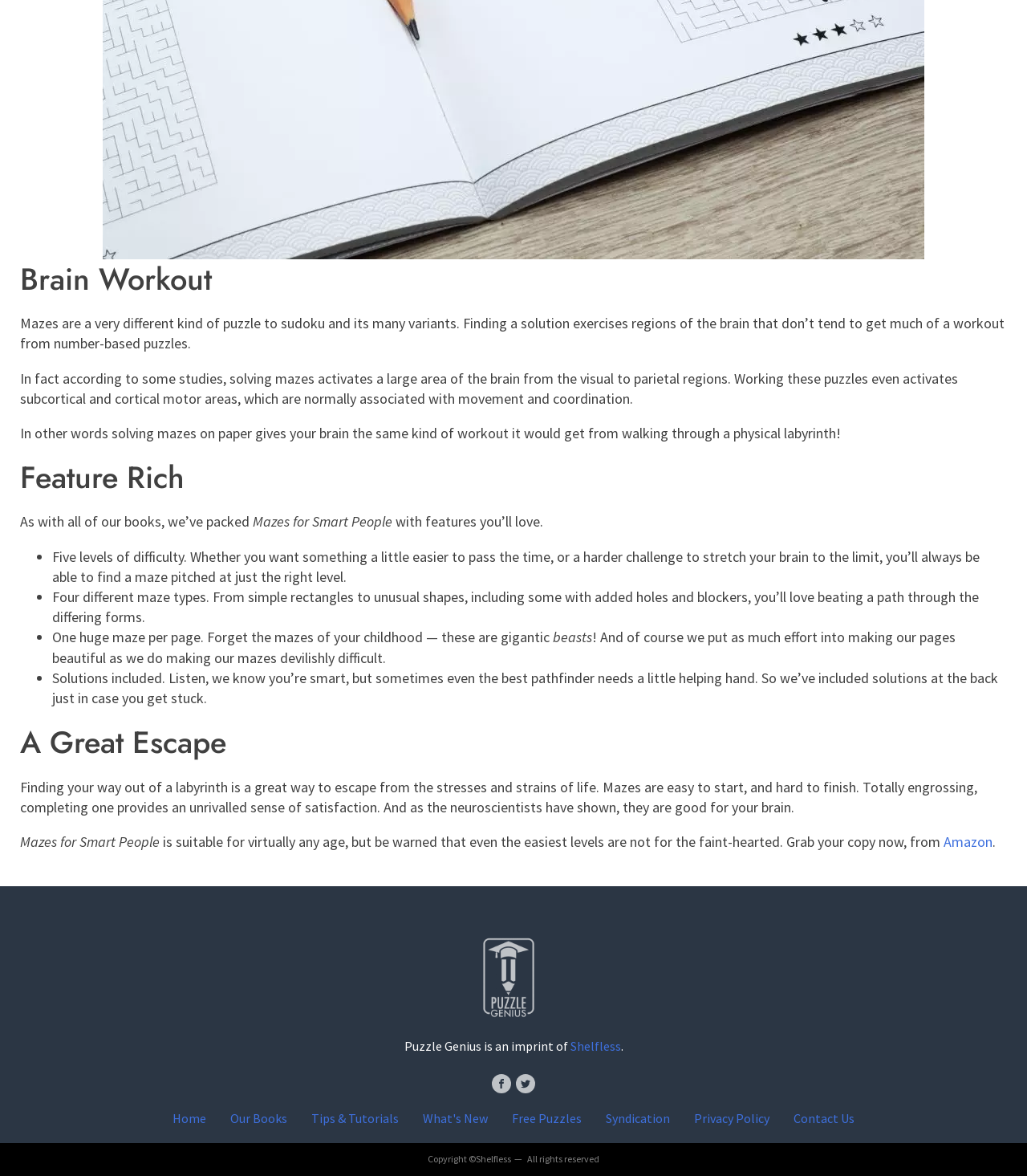Determine the bounding box coordinates of the clickable region to follow the instruction: "Go to Home".

[0.156, 0.938, 0.212, 0.964]